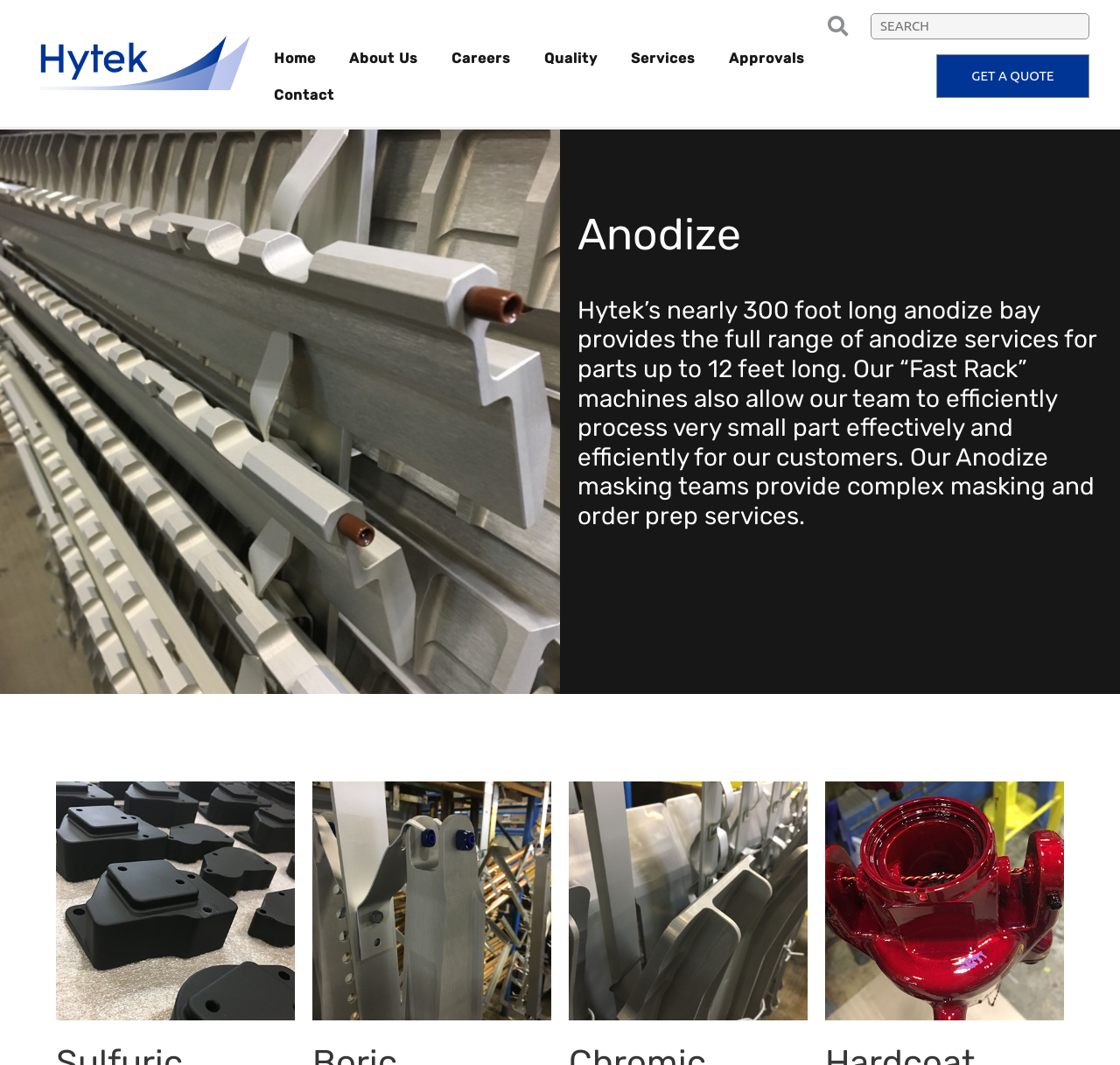What is the length of the anodize bay?
Look at the screenshot and respond with one word or a short phrase.

nearly 300 foot